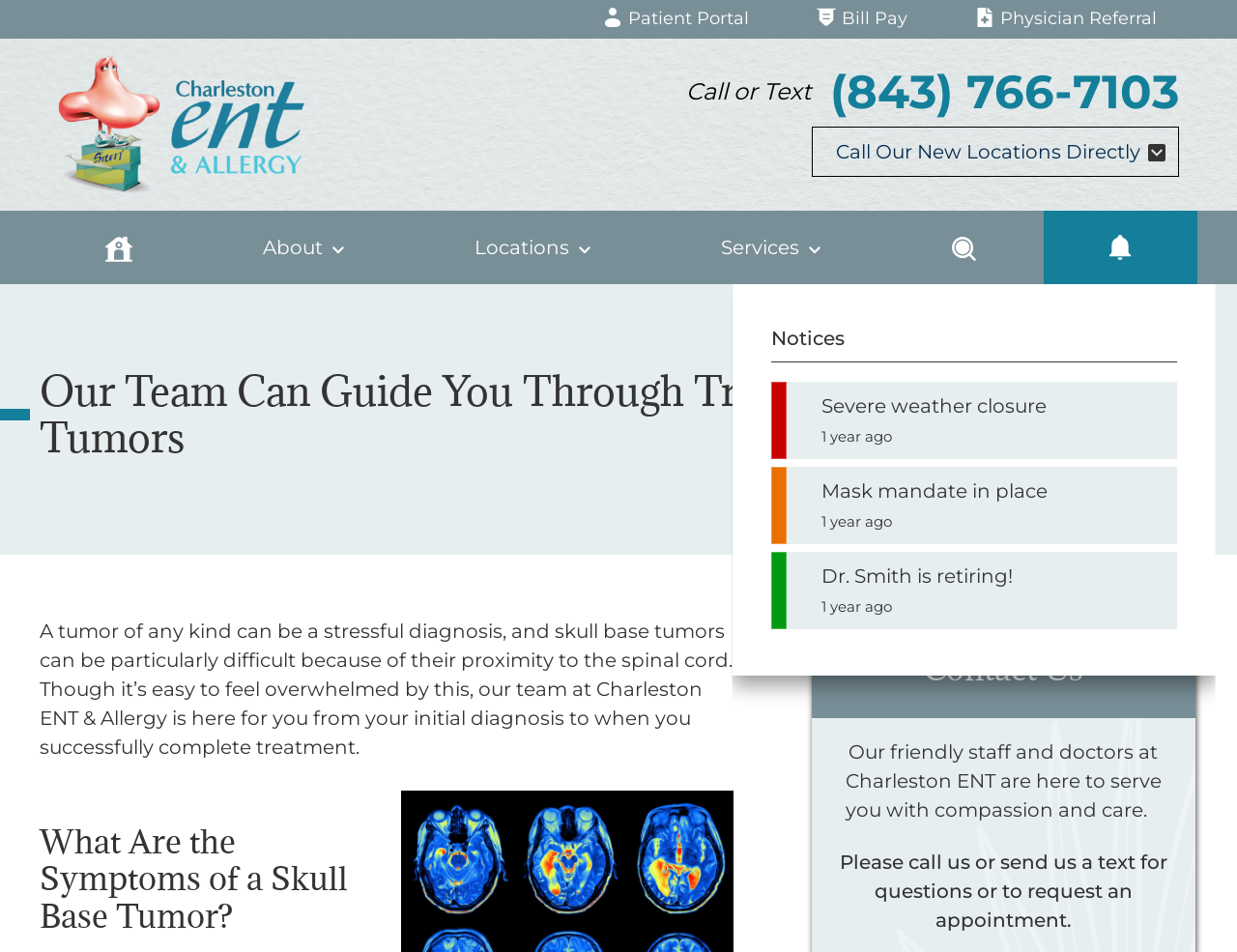What is the name of the ENT office?
Analyze the screenshot and provide a detailed answer to the question.

I found the name of the ENT office by looking at the image and link 'Charleston ENT' which is located at the top left corner of the webpage.